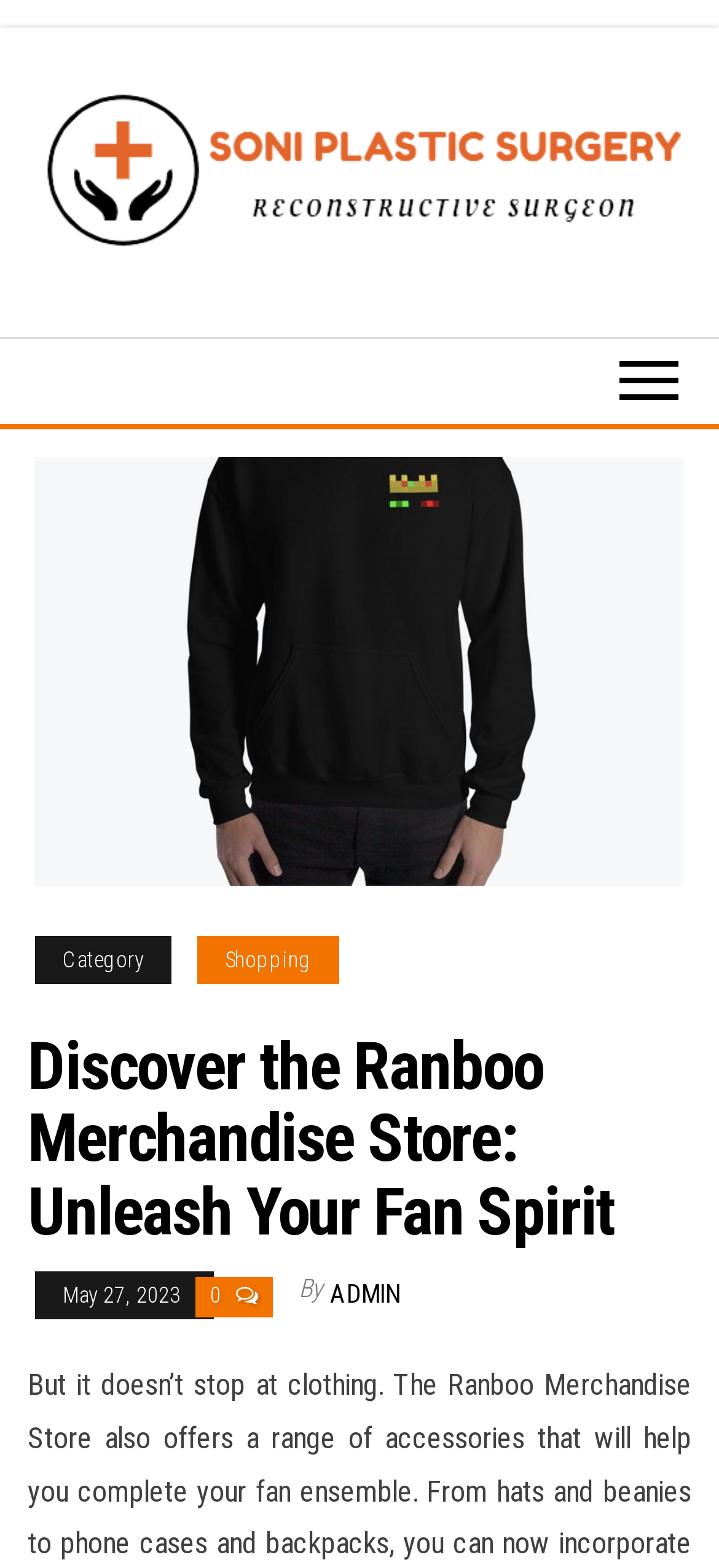What is the date of the post?
Answer with a single word or short phrase according to what you see in the image.

May 27, 2023